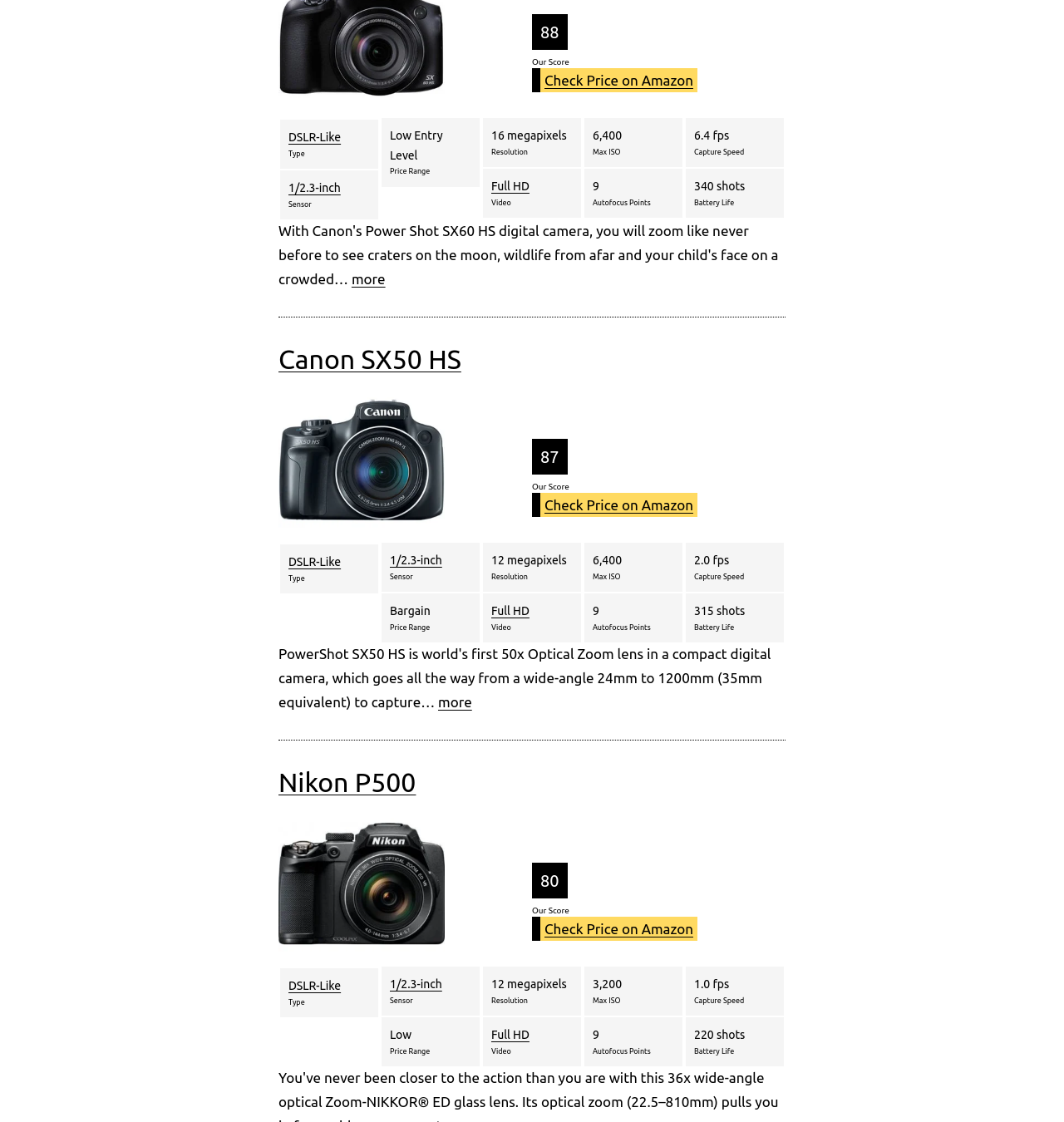What is the capture speed of Canon SX50 HS? Examine the screenshot and reply using just one word or a brief phrase.

6.4 fps